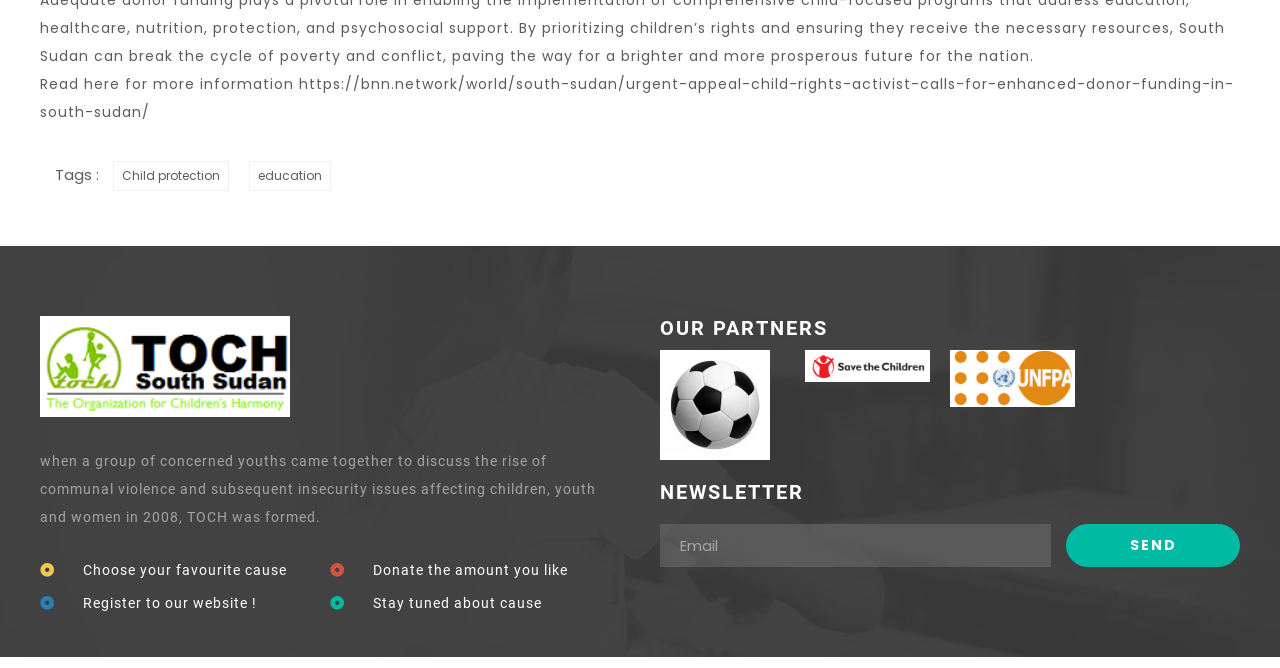Predict the bounding box of the UI element based on this description: "Child protection".

[0.088, 0.241, 0.179, 0.286]